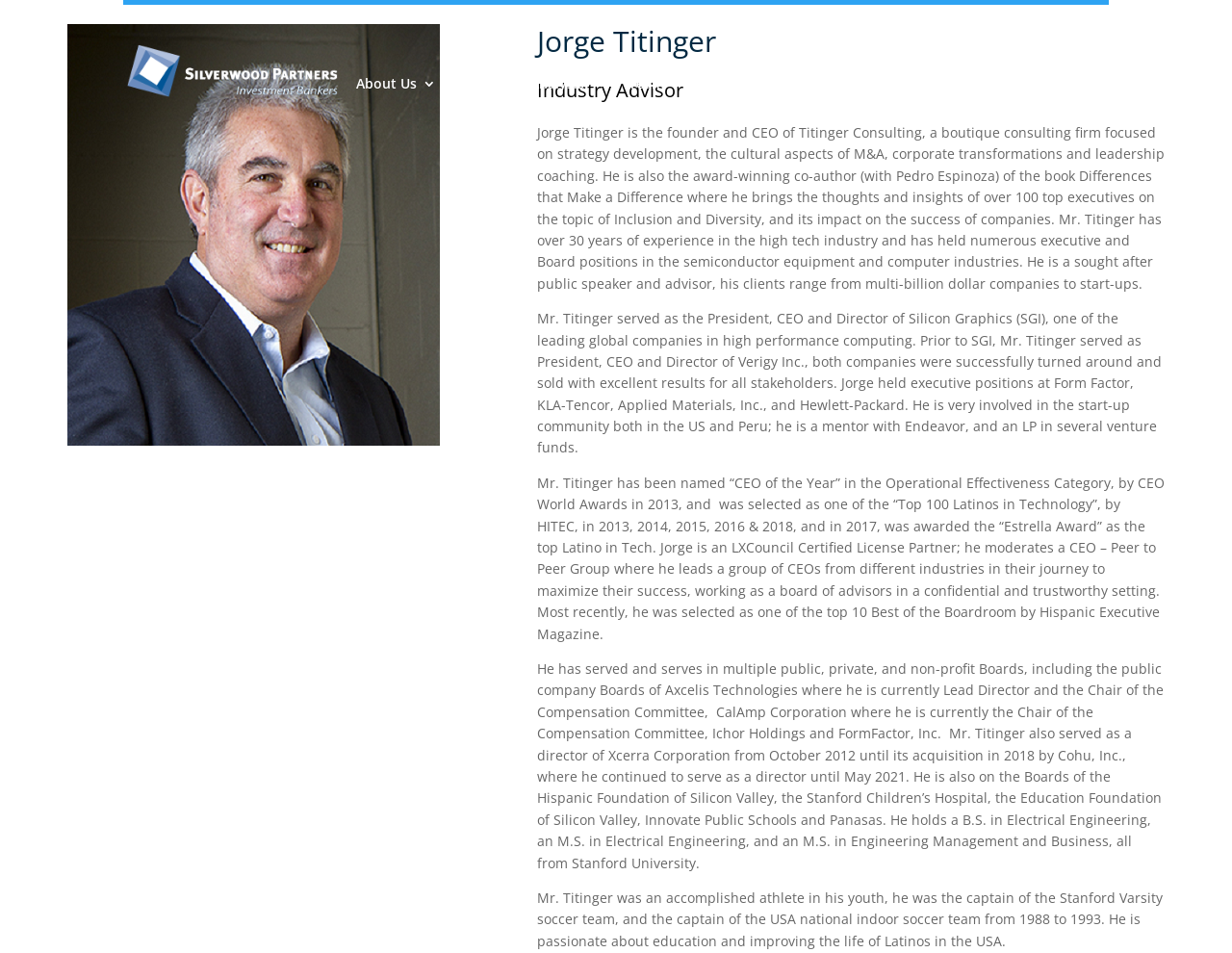Find the bounding box coordinates for the area that should be clicked to accomplish the instruction: "Visit Silverwood Partners".

[0.103, 0.045, 0.274, 0.064]